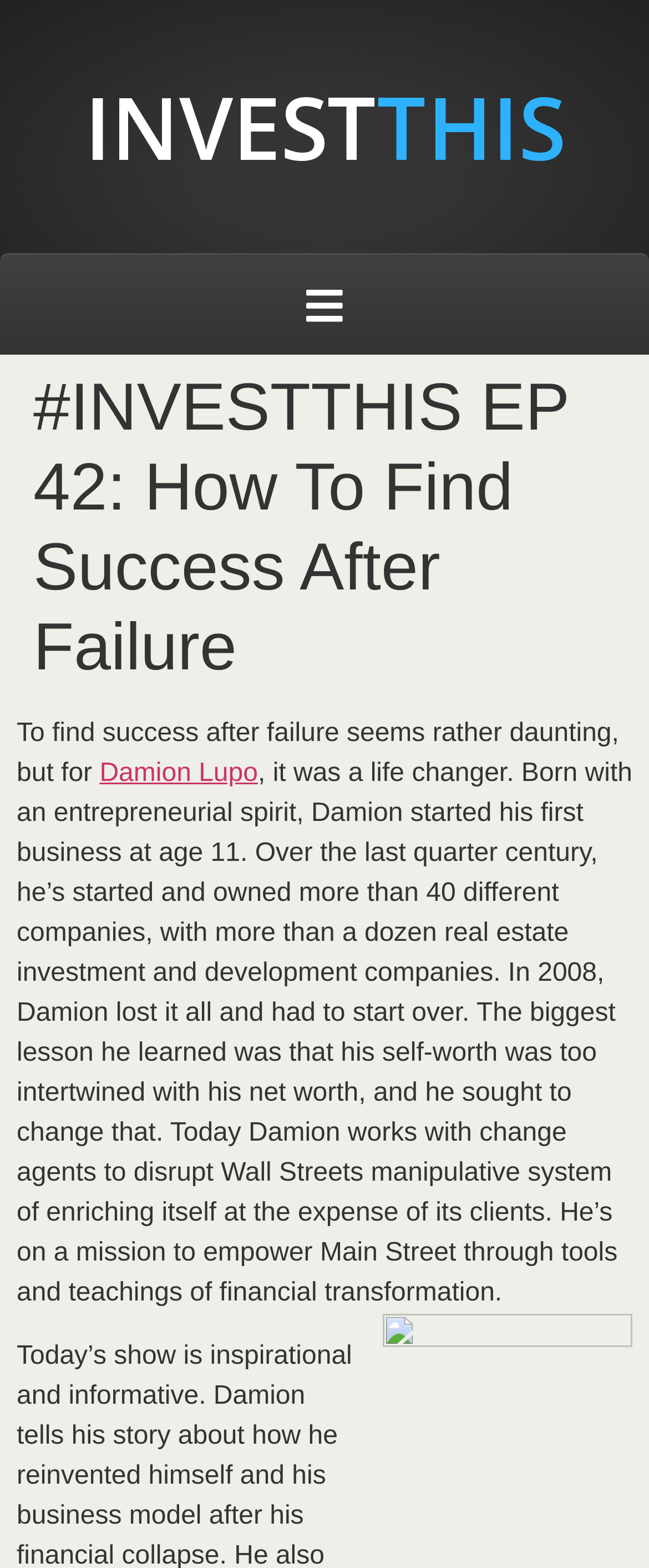What is Damion's mission?
Look at the screenshot and provide an in-depth answer.

According to the text, Damion is on a mission to empower Main Street through tools and teachings of financial transformation, which is mentioned in the last sentence of the text.